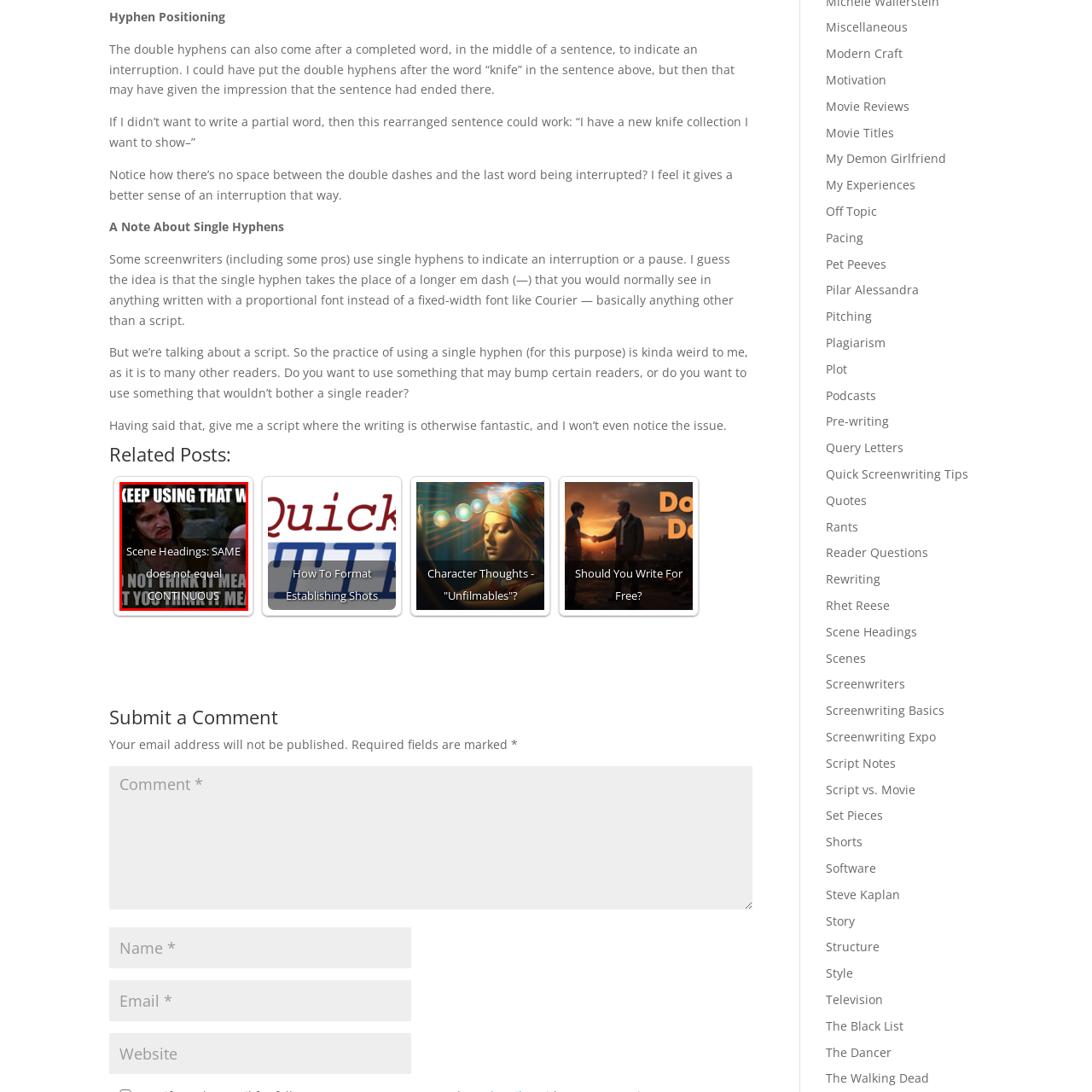Craft an in-depth description of the visual elements captured within the red box.

The image features a humorous depiction related to screenwriting principles, specifically emphasizing the distinction between different types of scene headings. It displays a scene from a well-known movie, where a character passionately declares "I do not think it means what you think it means." Superimposed text reads, "Scene Headings: SAME does not equal CONTINUOUS," underscoring the common confusion in script formatting. This clever visual serves as a reminder for screenwriters to accurately convey scene transitions and maintain clarity in their scripts.